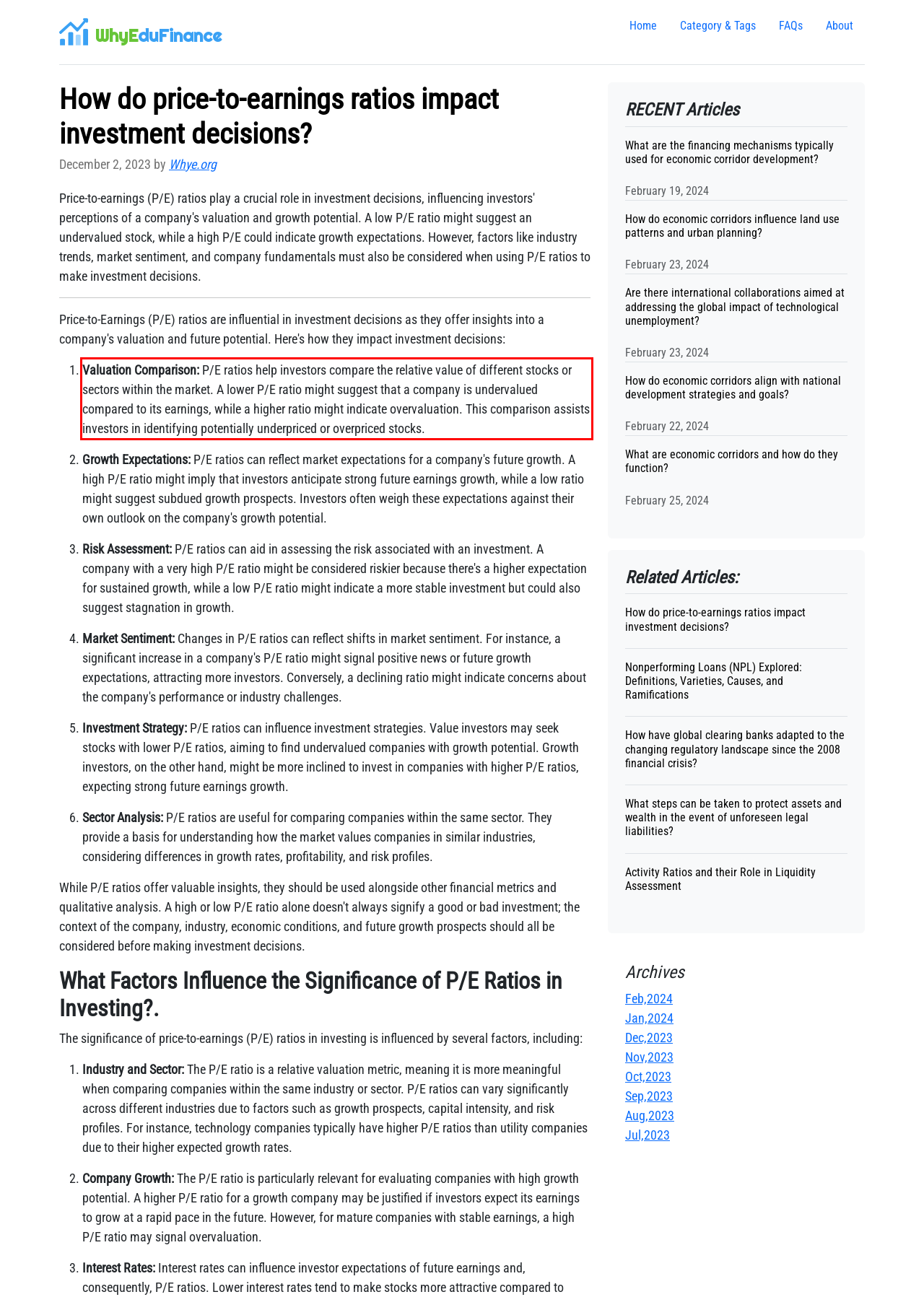Please examine the screenshot of the webpage and read the text present within the red rectangle bounding box.

Valuation Comparison: P/E ratios help investors compare the relative value of different stocks or sectors within the market. A lower P/E ratio might suggest that a company is undervalued compared to its earnings, while a higher ratio might indicate overvaluation. This comparison assists investors in identifying potentially underpriced or overpriced stocks.